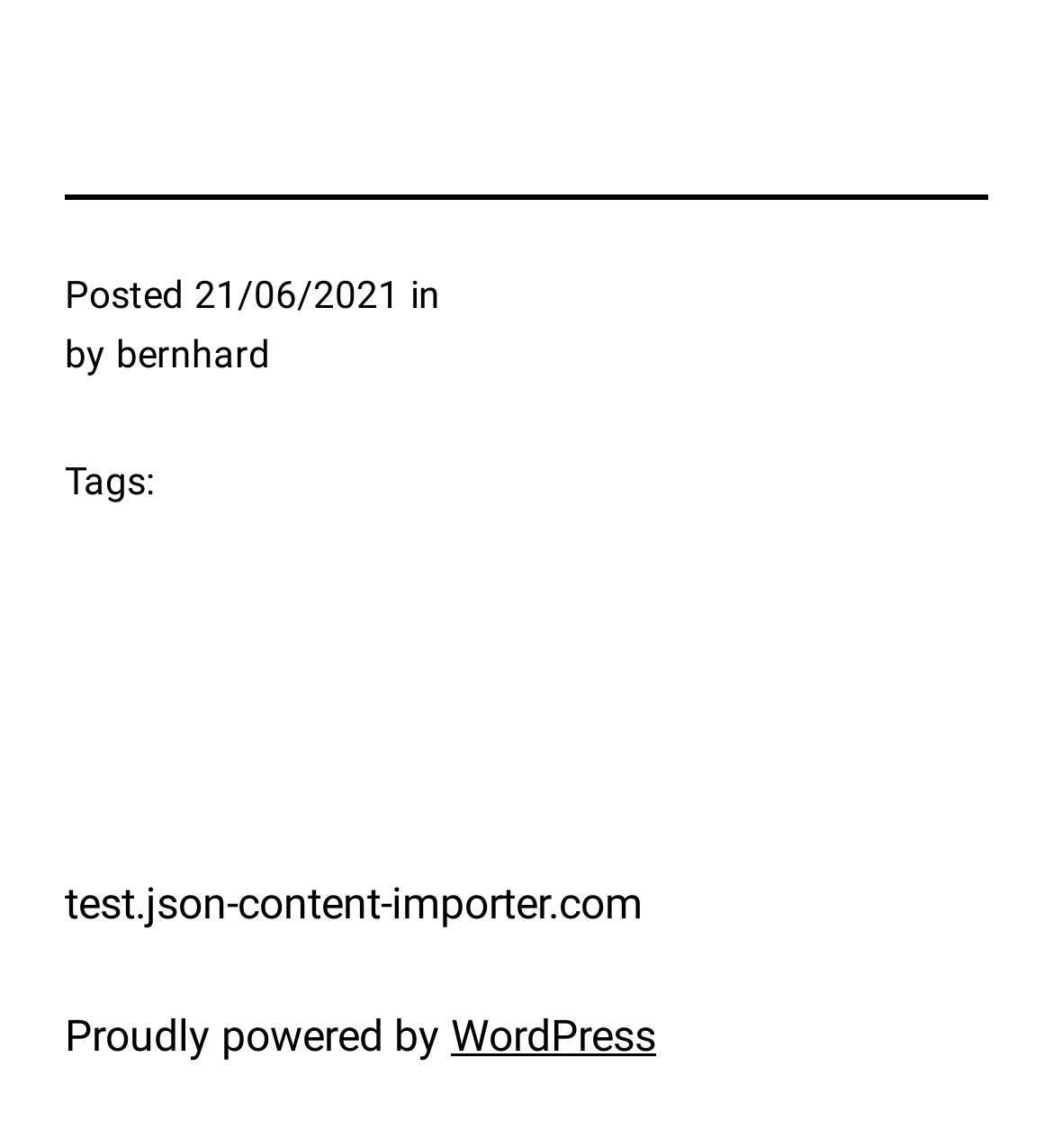What is the date of the post?
Please respond to the question thoroughly and include all relevant details.

I found the date of the post by looking at the text '21/06/2021' which is located next to the 'Posted' text, indicating the date when the post was published.